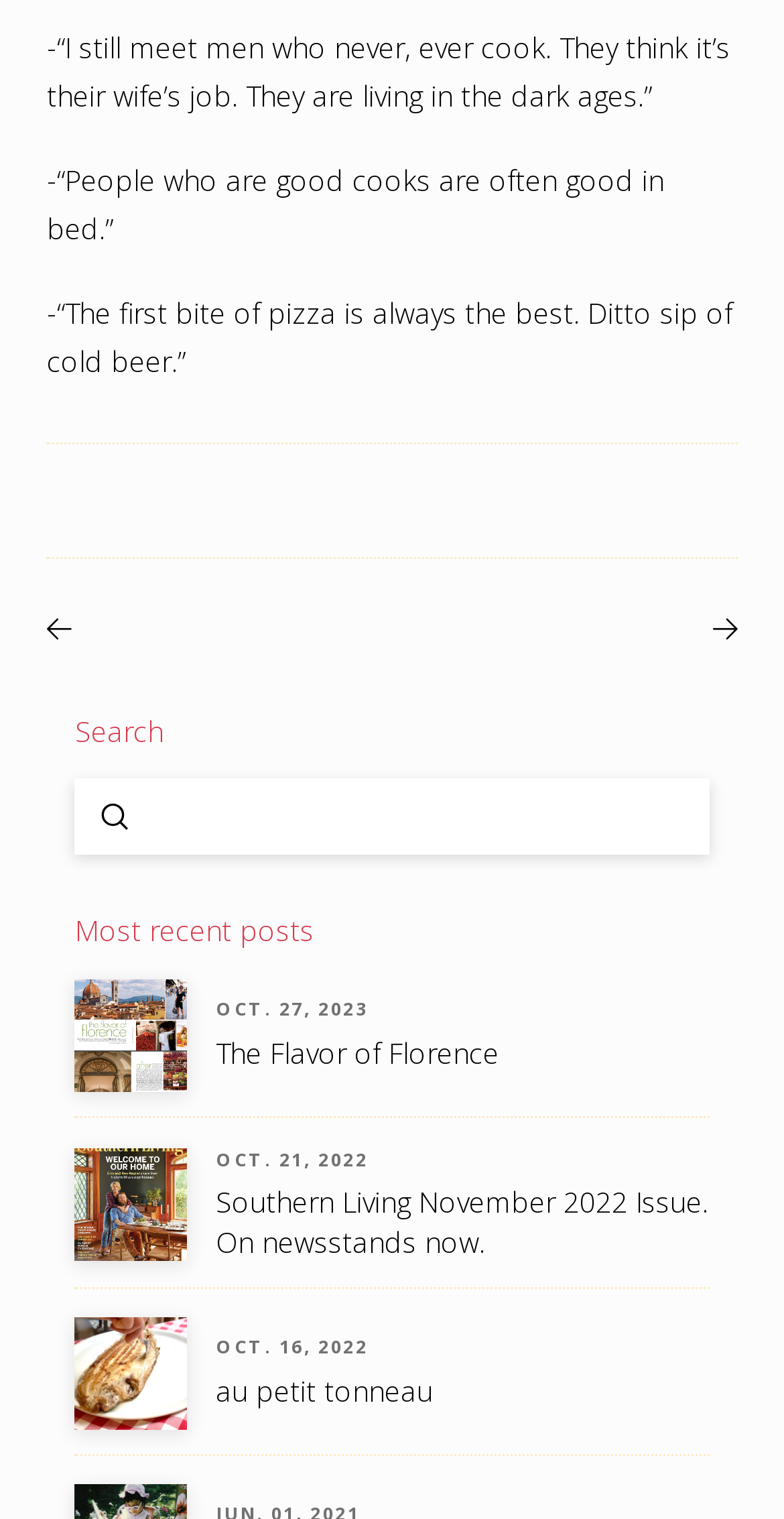What is the quote about people who are good cooks?
Look at the image and answer the question with a single word or phrase.

They are often good in bed.